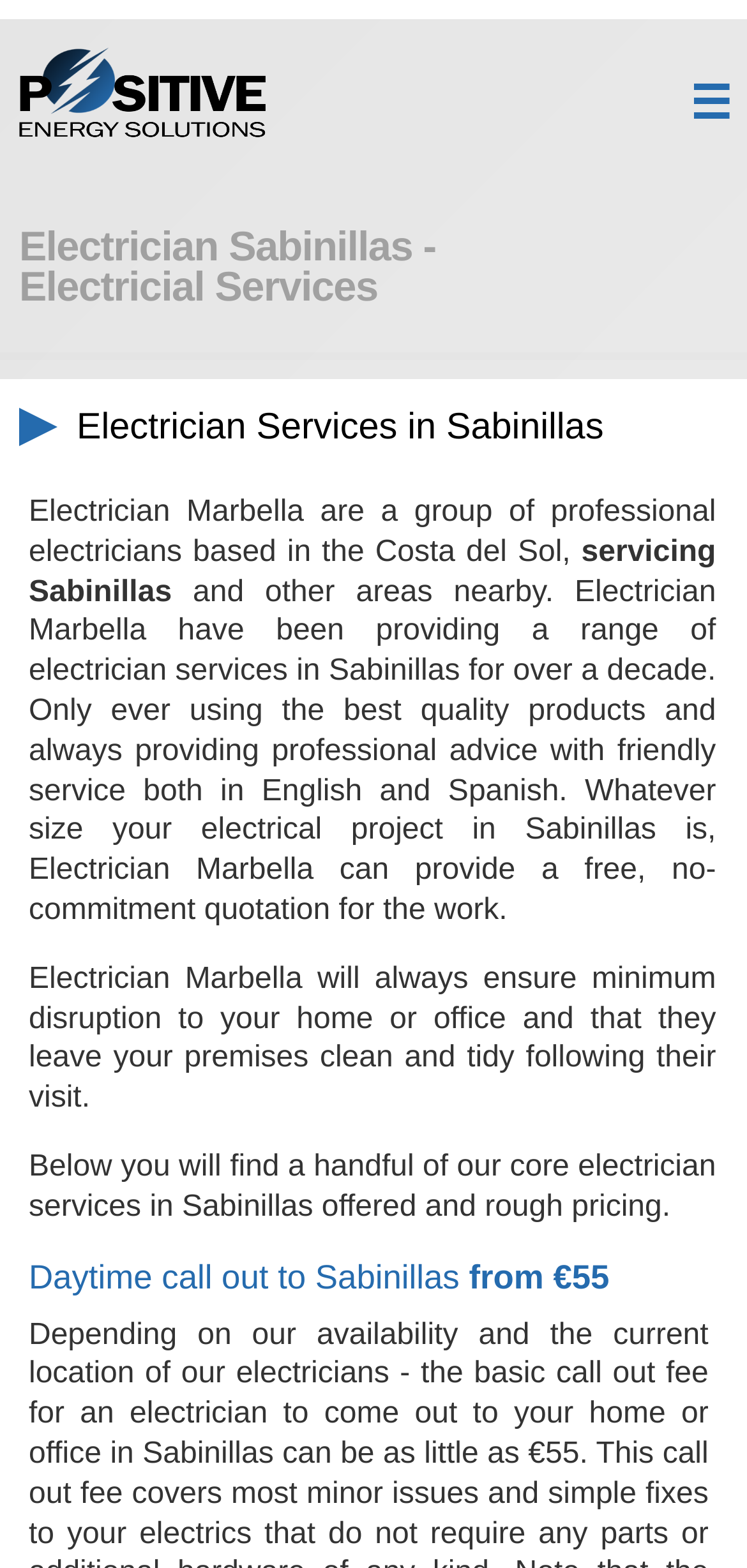What is the language of service provided by Electrician Marbella?
Kindly give a detailed and elaborate answer to the question.

I found the answer by reading the static text element that says 'always providing professional advice with friendly service both in English and Spanish'. This suggests that Electrician Marbella provides services in both English and Spanish languages.